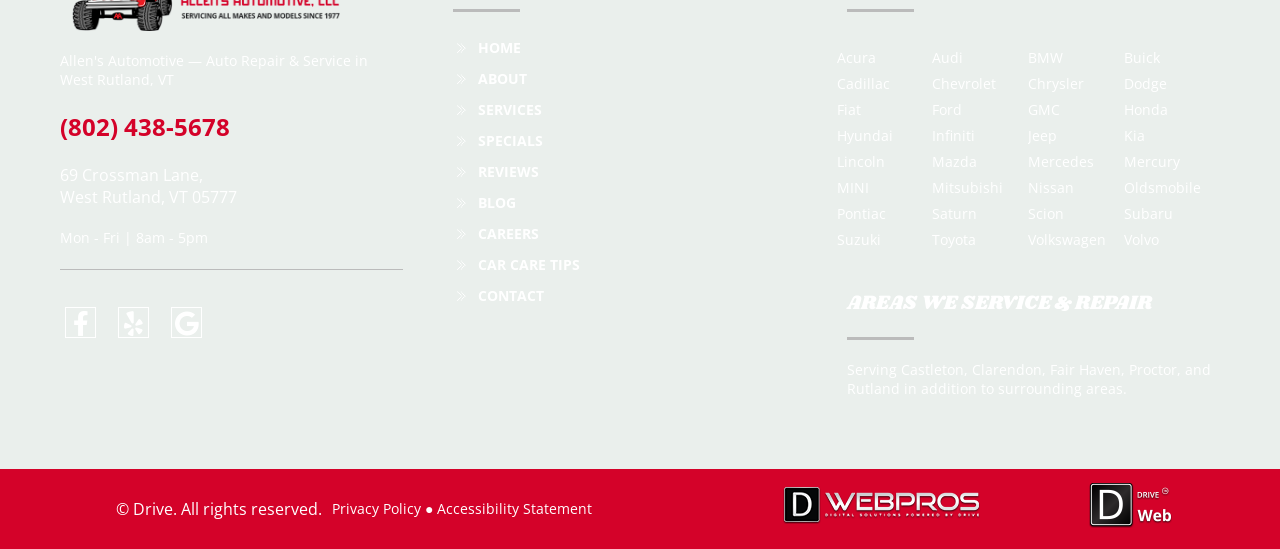Locate the bounding box coordinates of the clickable region necessary to complete the following instruction: "Visit the Acura page". Provide the coordinates in the format of four float numbers between 0 and 1, i.e., [left, top, right, bottom].

[0.654, 0.085, 0.728, 0.124]